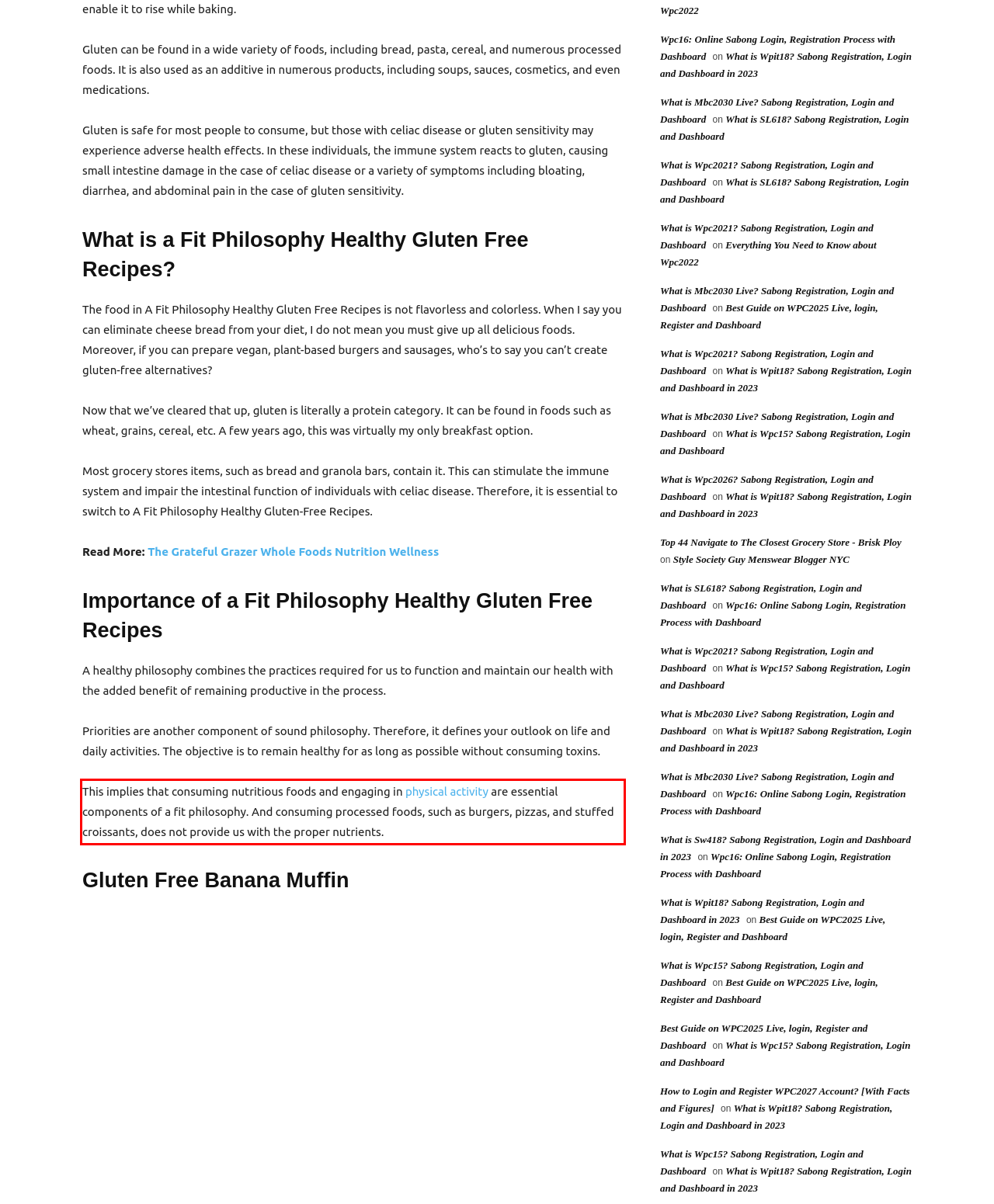Please perform OCR on the text content within the red bounding box that is highlighted in the provided webpage screenshot.

This implies that consuming nutritious foods and engaging in physical activity are essential components of a fit philosophy. And consuming processed foods, such as burgers, pizzas, and stuffed croissants, does not provide us with the proper nutrients.